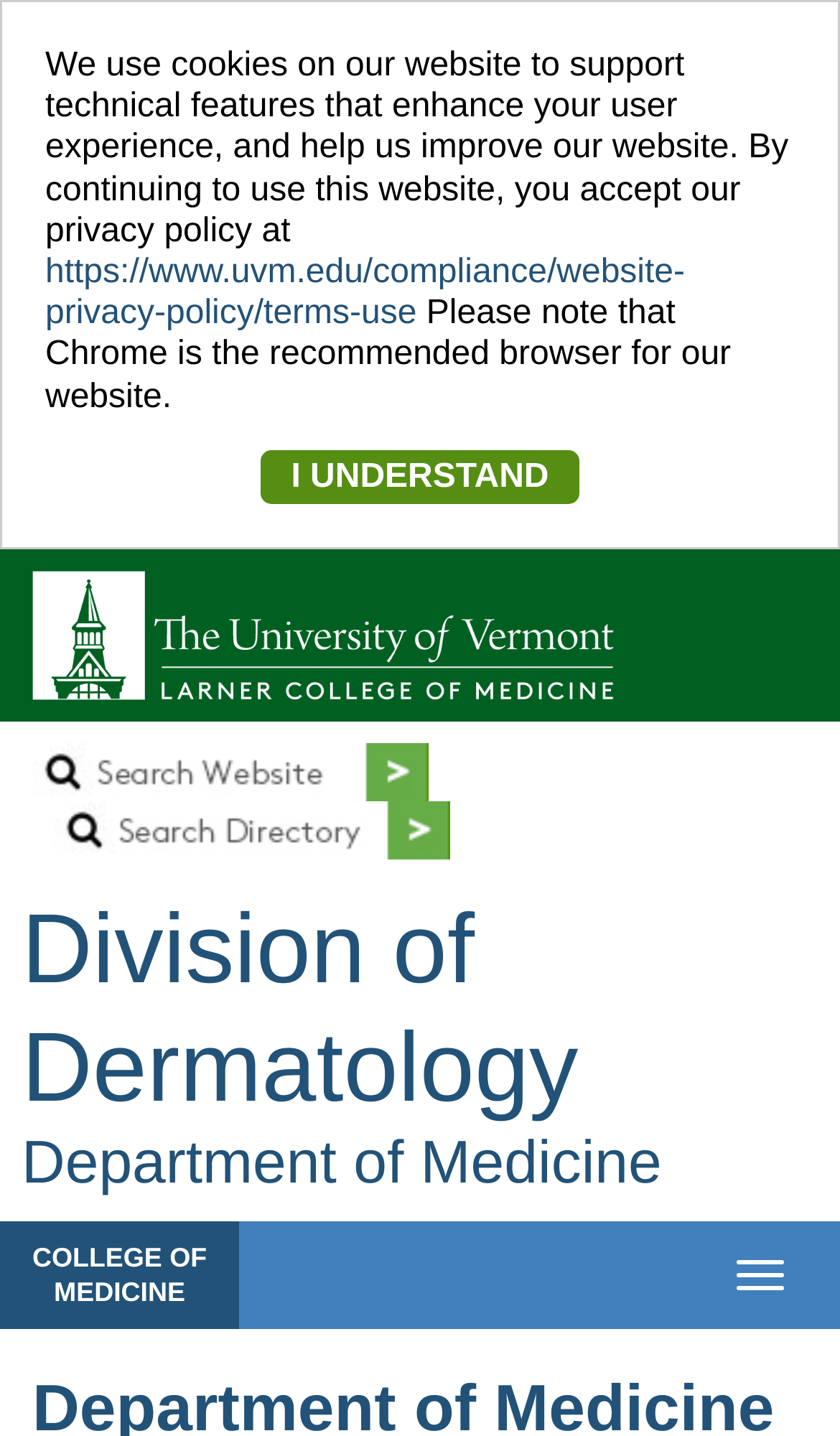What is the department of the Division of Dermatology?
Please give a detailed and elaborate answer to the question based on the image.

The answer can be found in the heading element that says 'Division of Dermatology Department of Medicine', and the link 'Department of Medicine' is also a part of this heading, indicating that the Division of Dermatology is a part of the Department of Medicine.